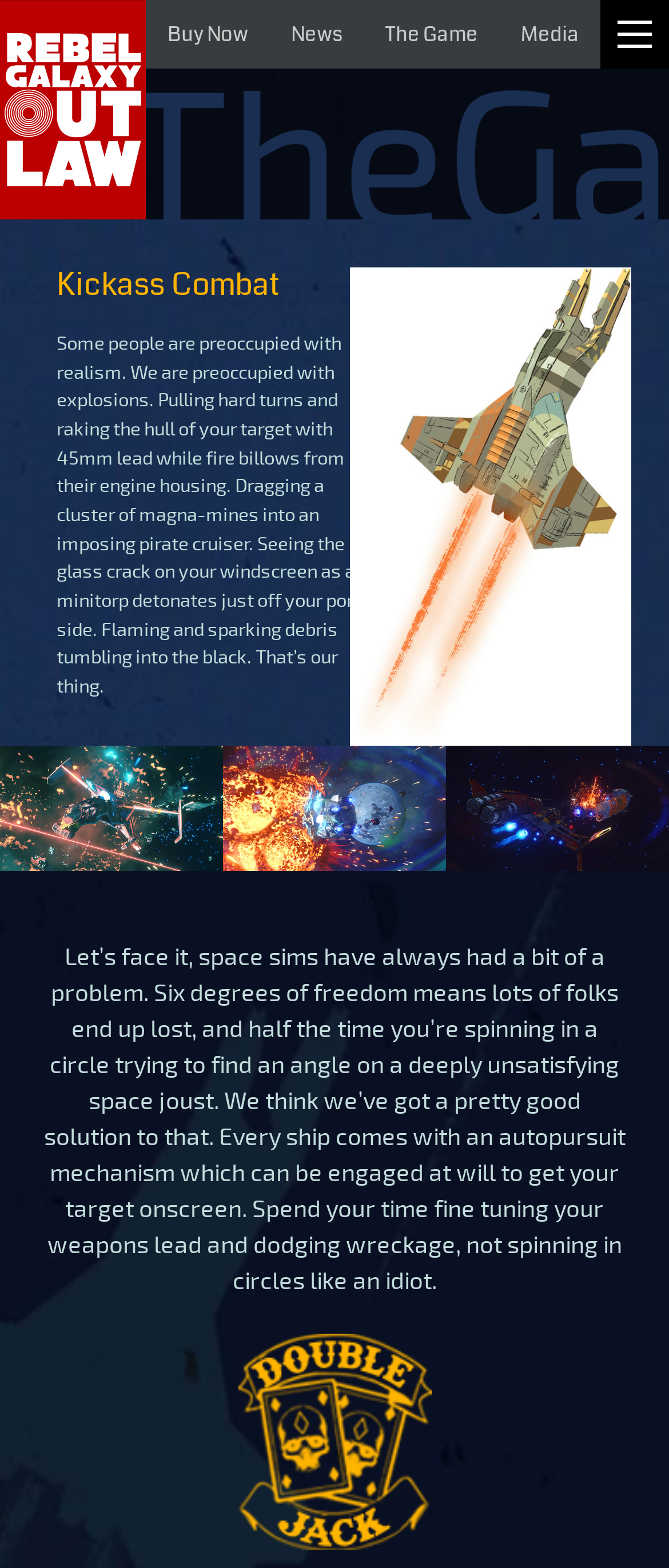Locate the bounding box coordinates of the UI element described by: "Media". Provide the coordinates as four float numbers between 0 and 1, formatted as [left, top, right, bottom].

[0.778, 0.013, 0.865, 0.031]